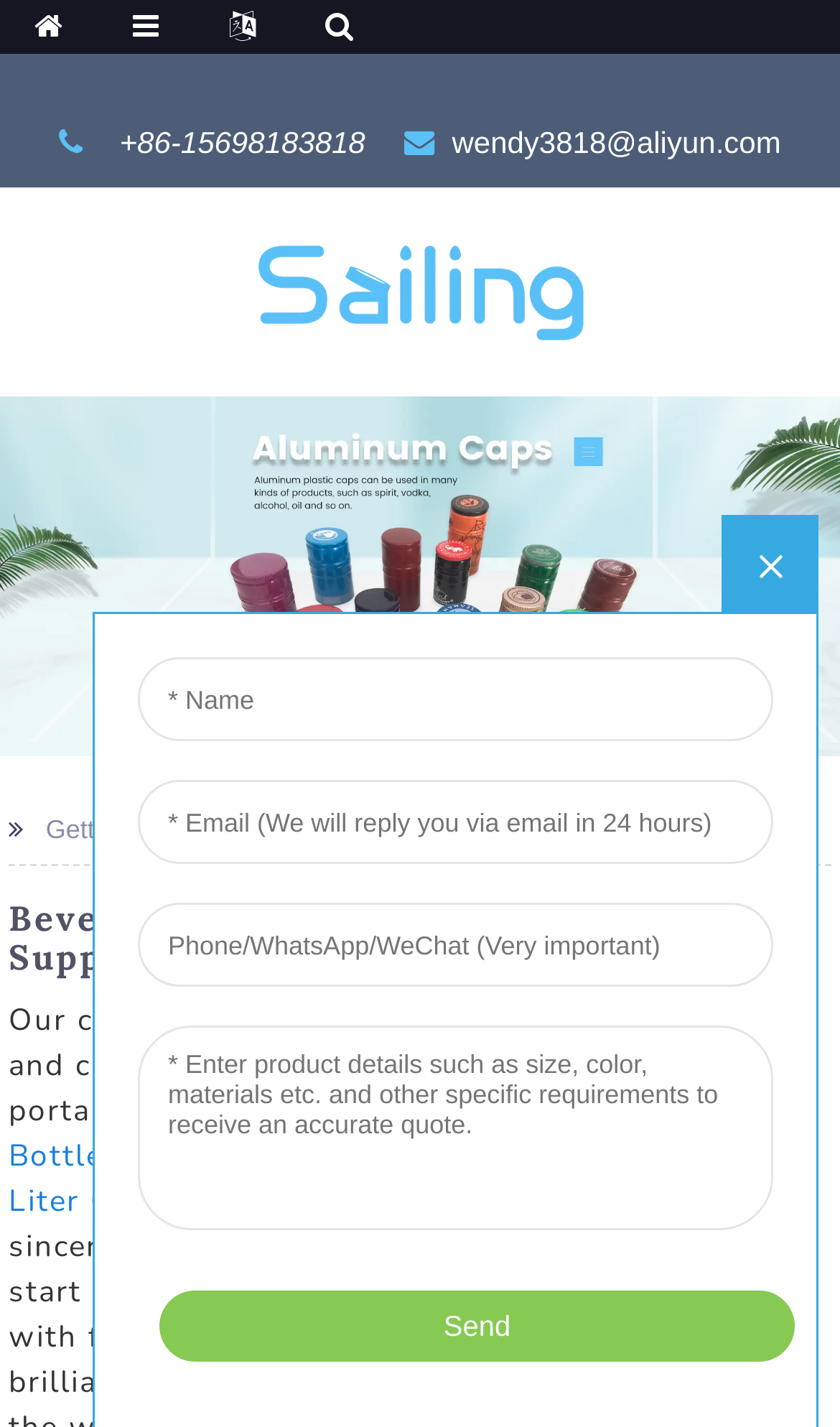Please find the bounding box coordinates of the element that needs to be clicked to perform the following instruction: "go to next post". The bounding box coordinates should be four float numbers between 0 and 1, represented as [left, top, right, bottom].

None